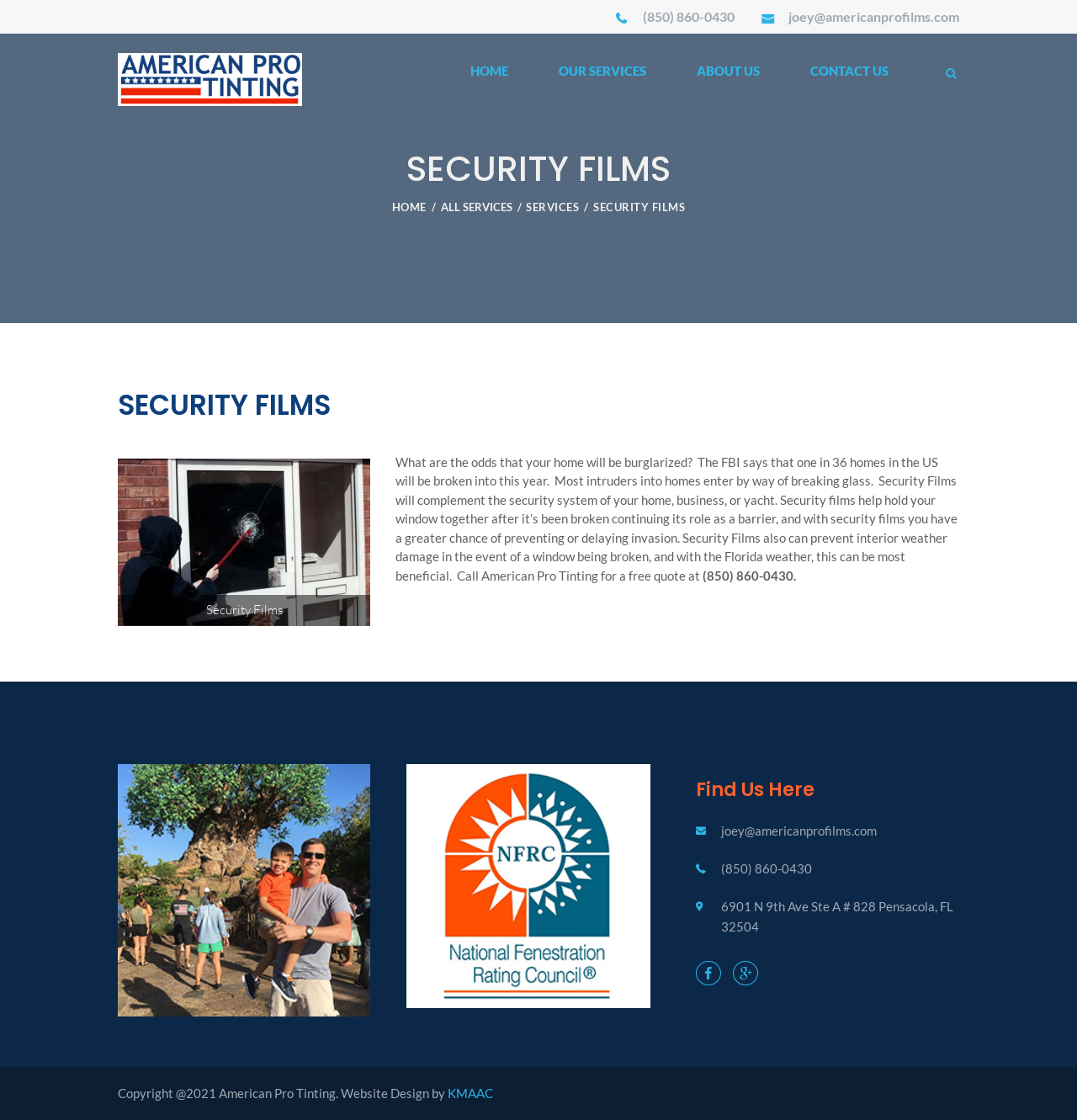Identify the bounding box coordinates necessary to click and complete the given instruction: "find us on the map".

[0.646, 0.858, 0.669, 0.88]